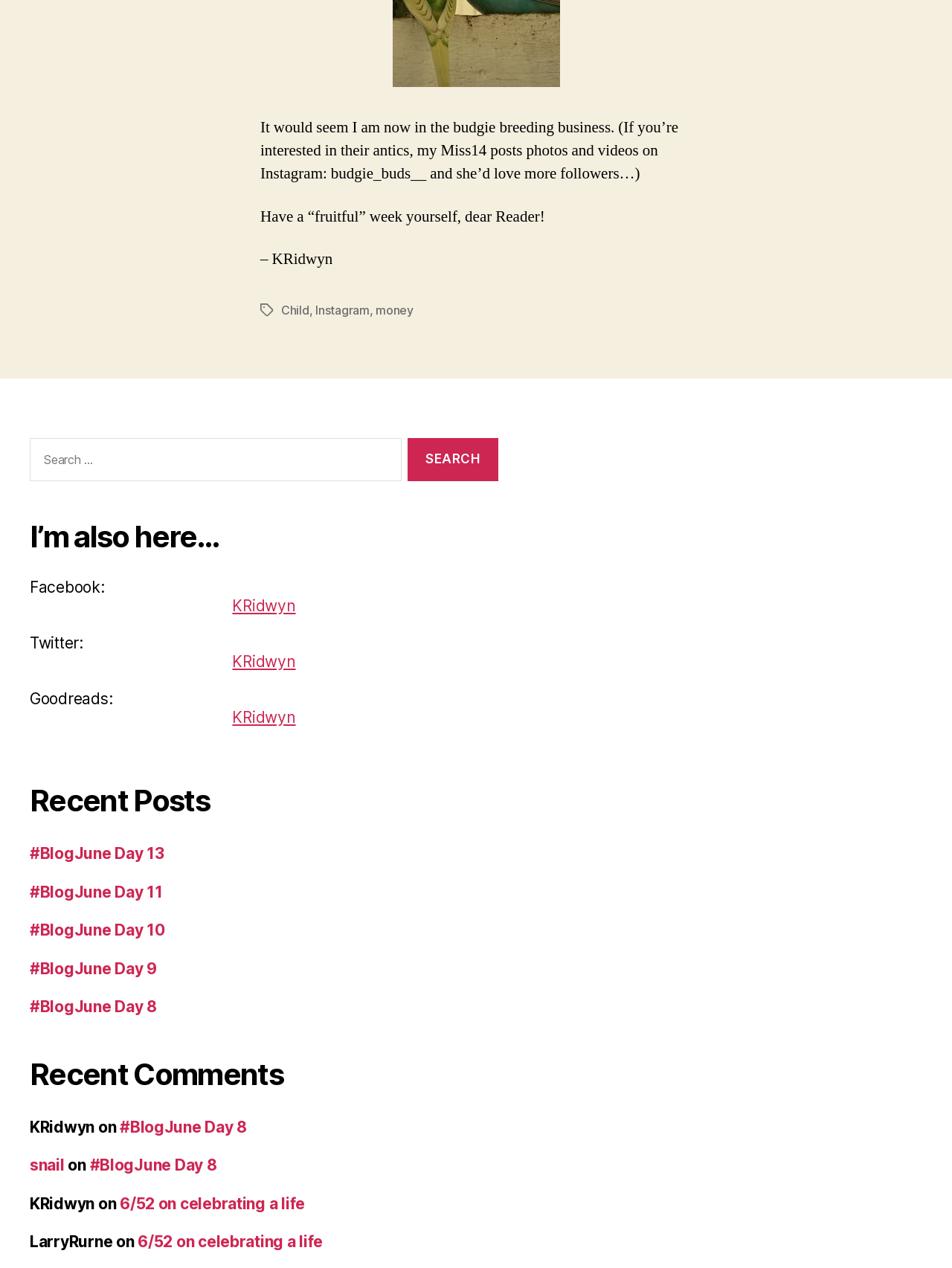Identify the bounding box coordinates of the region I need to click to complete this instruction: "Read the recent post '#BlogJune Day 13'".

[0.031, 0.666, 0.172, 0.681]